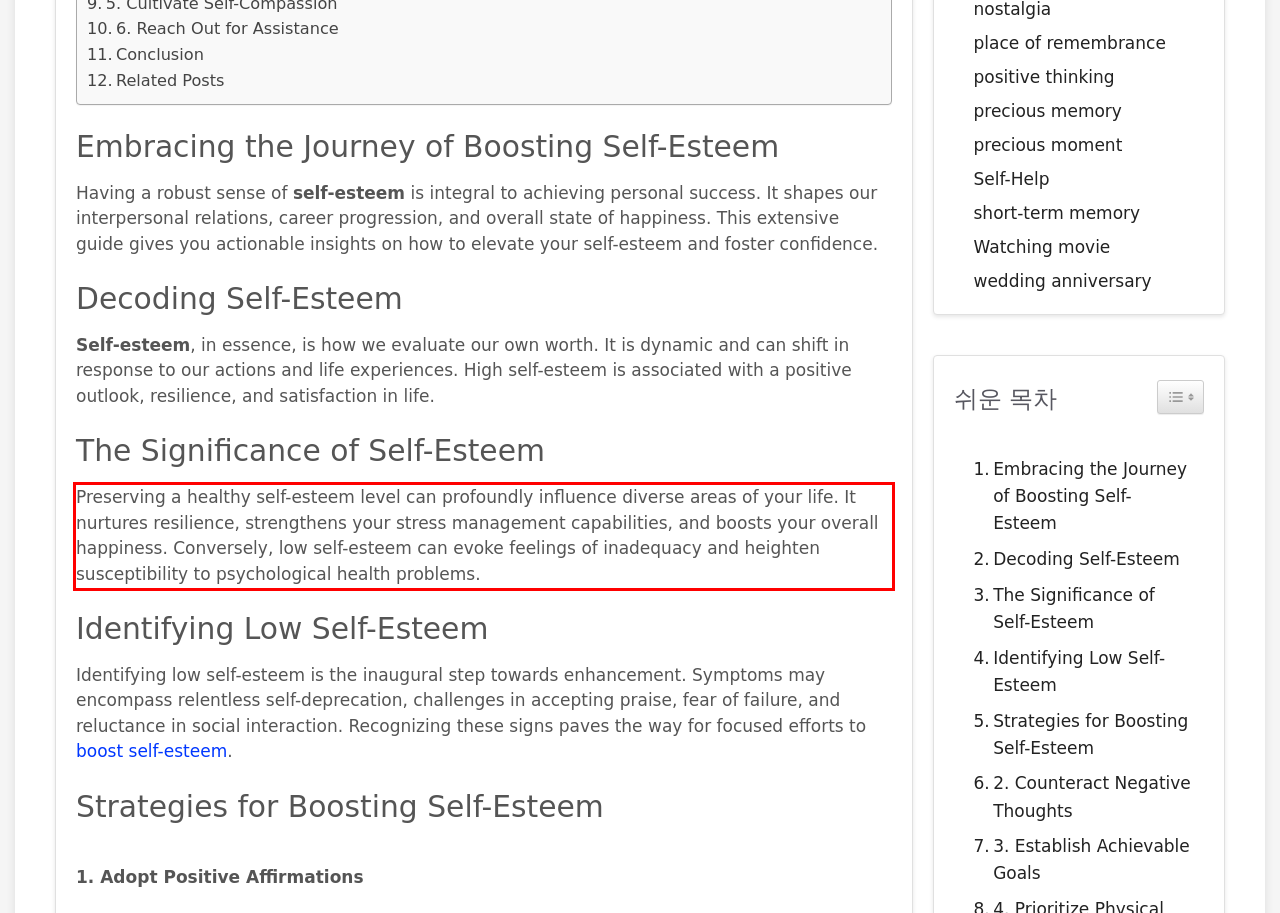Analyze the screenshot of the webpage and extract the text from the UI element that is inside the red bounding box.

Preserving a healthy self-esteem level can profoundly influence diverse areas of your life. It nurtures resilience, strengthens your stress management capabilities, and boosts your overall happiness. Conversely, low self-esteem can evoke feelings of inadequacy and heighten susceptibility to psychological health problems.